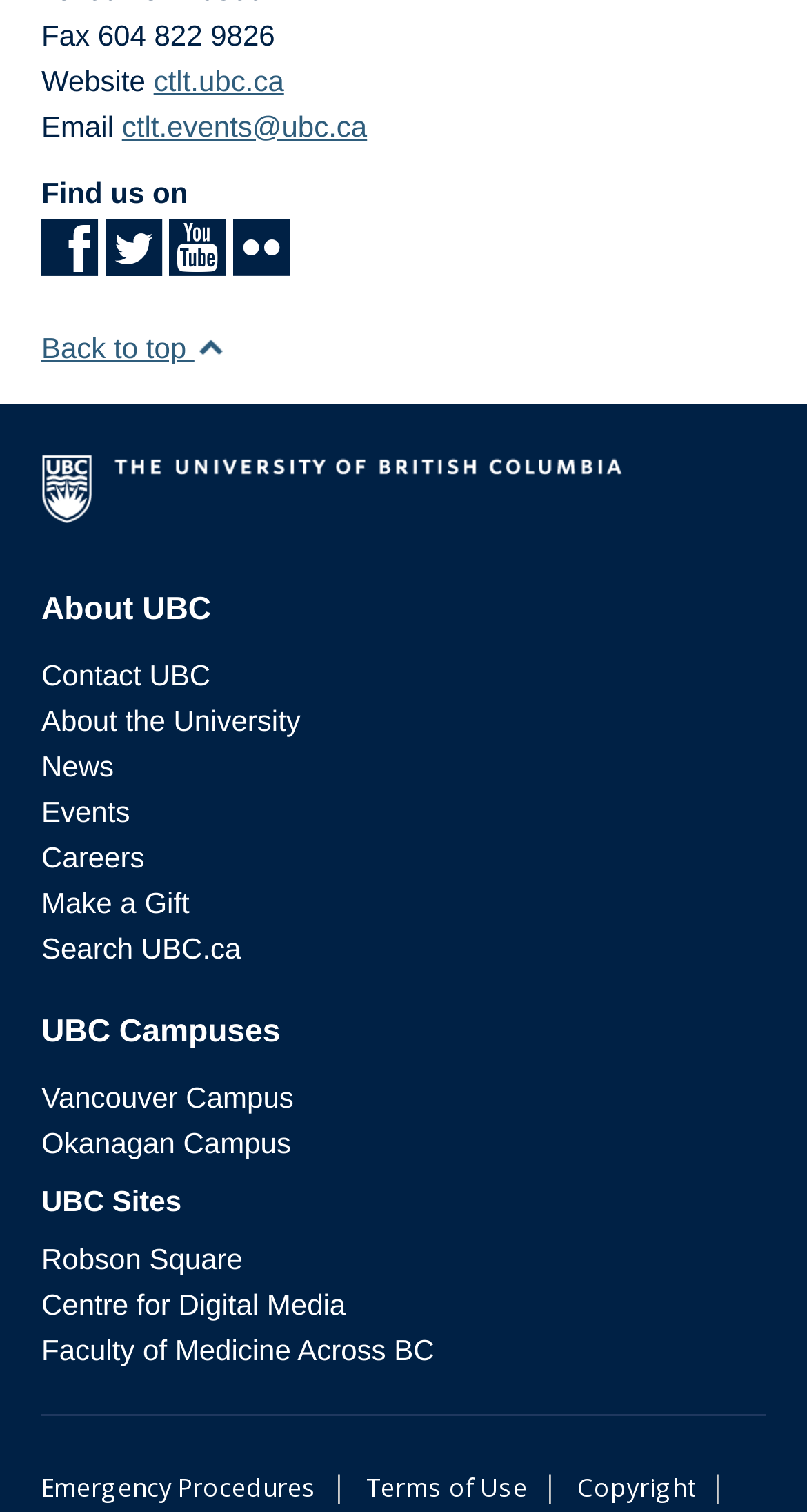Locate the UI element described as follows: "Faculty of Medicine Across BC". Return the bounding box coordinates as four float numbers between 0 and 1 in the order [left, top, right, bottom].

[0.051, 0.881, 0.538, 0.903]